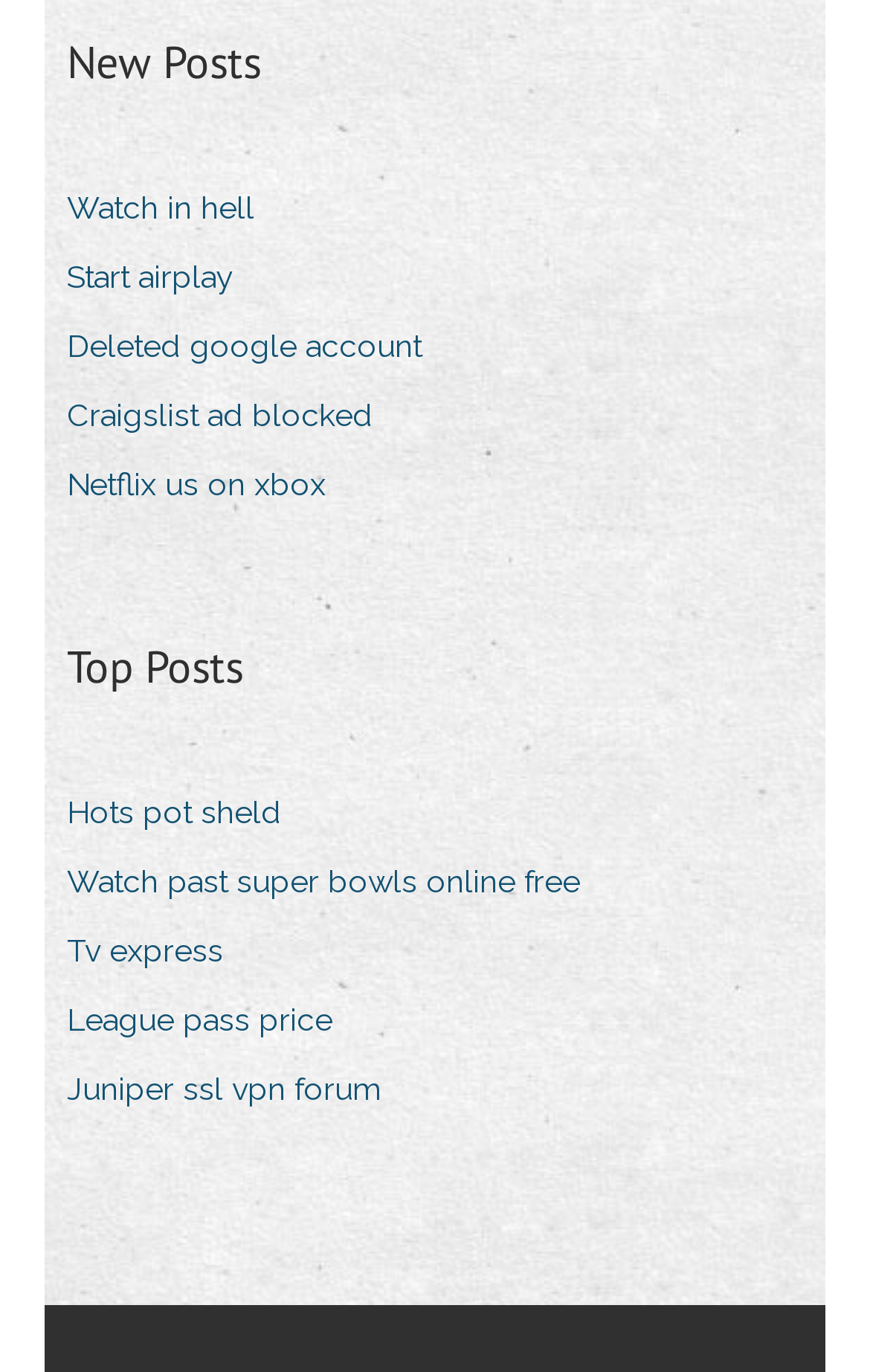Find the bounding box coordinates of the clickable element required to execute the following instruction: "Watch in hell". Provide the coordinates as four float numbers between 0 and 1, i.e., [left, top, right, bottom].

[0.077, 0.13, 0.331, 0.174]